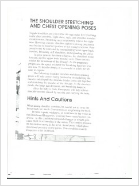Give a detailed explanation of what is happening in the image.

The image features a printed document titled "The Shoulder Stretching and Chest Opening Poses." The content is oriented towards providing guidance on specific stretching techniques aimed at enhancing shoulder and chest flexibility. It likely includes descriptive instructions or visual aids demonstrating various poses that focus on opening the chest and stretching the shoulders, which can be particularly beneficial for individuals seeking improvement in their range of motion or overall posture. 

Additionally, there is a section subtitled "Hints And Cautions," suggesting best practices or safety considerations to keep in mind while performing these exercises, emphasizing the importance of careful execution to avoid injury. The overall layout of the page indicates a structured format, likely intended for instructional purposes in a wellness or fitness context.